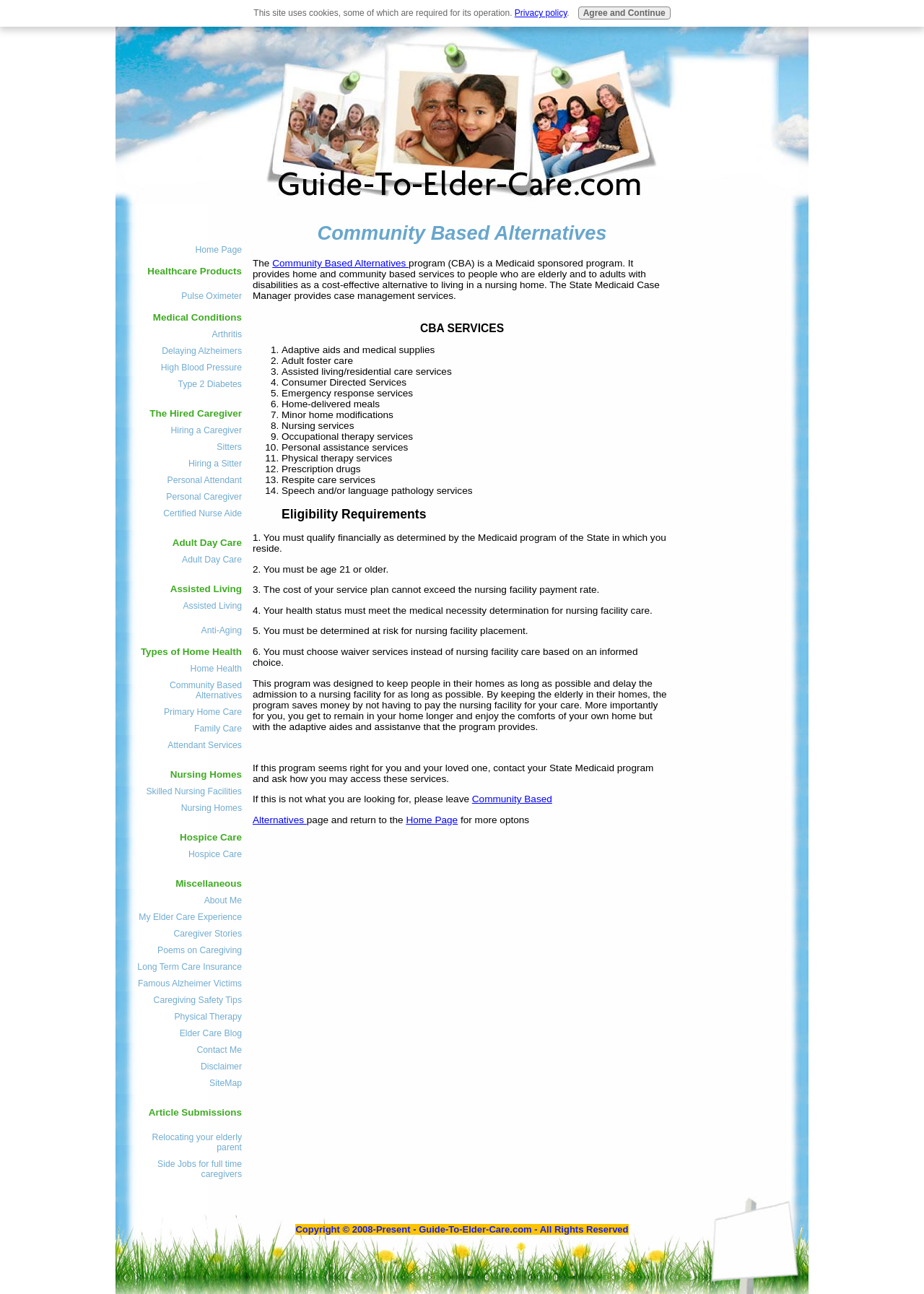What can I do if I'm interested in Community Based Alternatives?
Identify the answer in the screenshot and reply with a single word or phrase.

Contact State Medicaid program